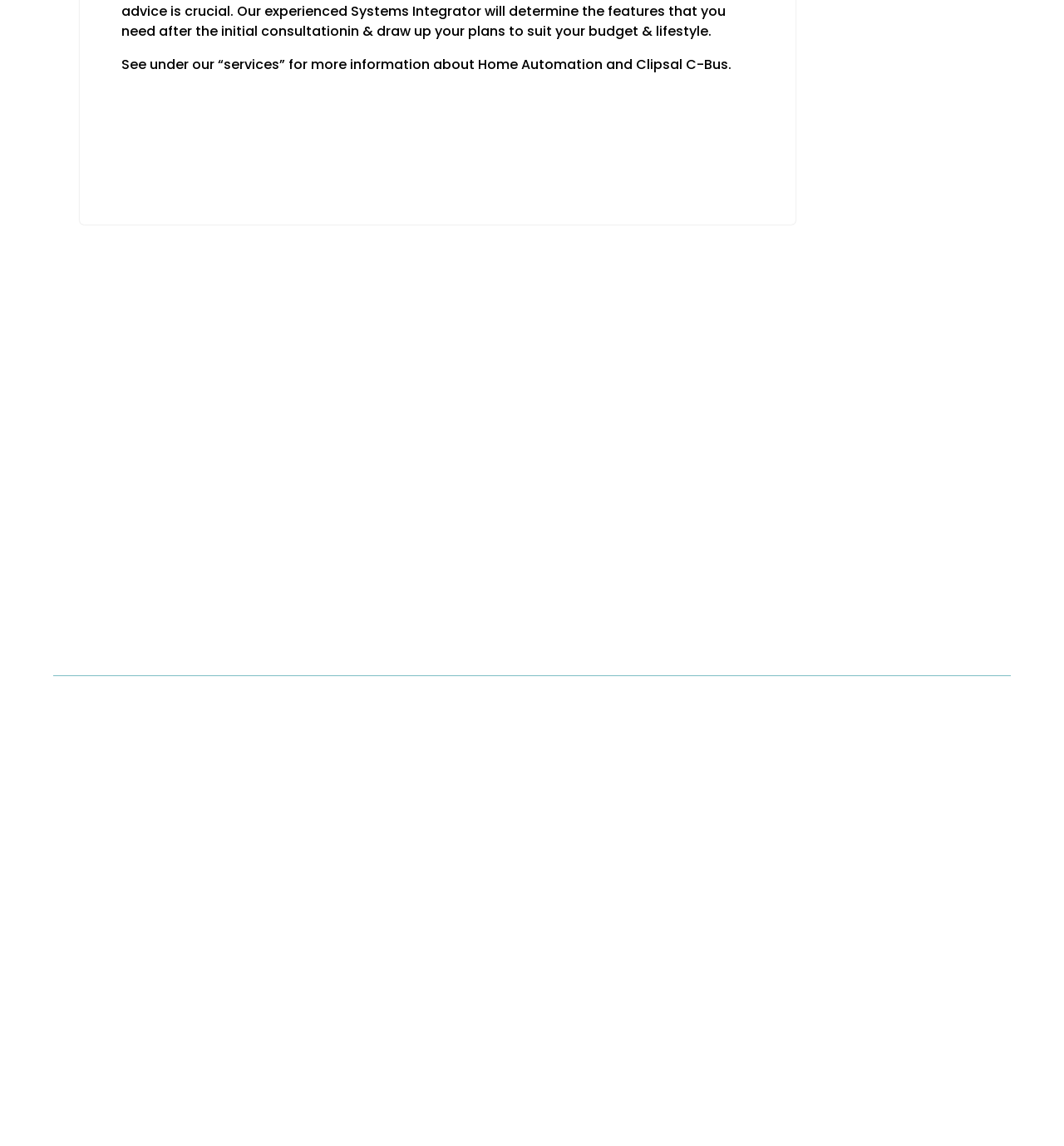Please find the bounding box coordinates for the clickable element needed to perform this instruction: "Click on Home Automation and Clipsal C-Bus".

[0.304, 0.664, 0.466, 0.679]